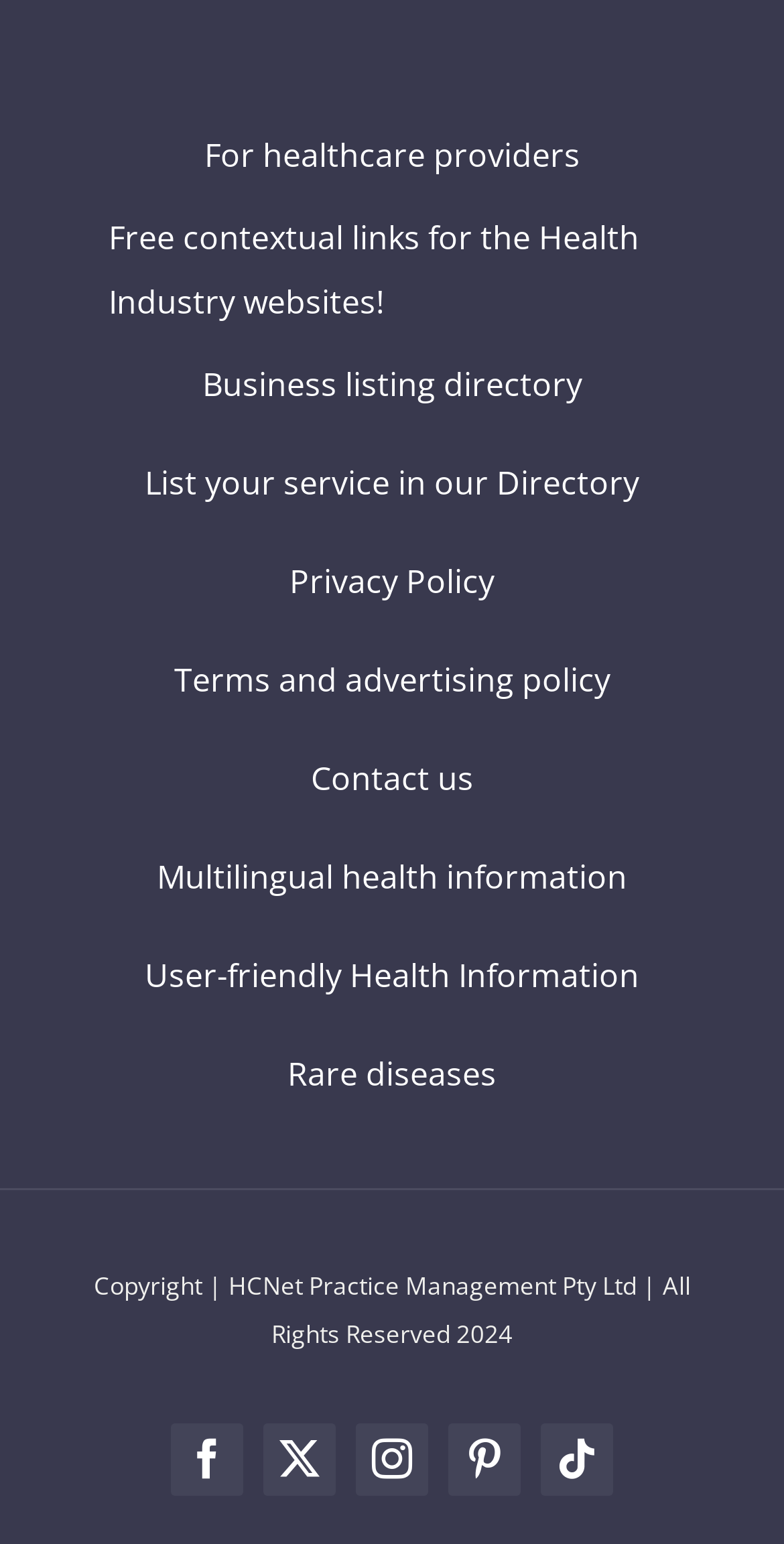Pinpoint the bounding box coordinates of the clickable area needed to execute the instruction: "Click the 'Tadalafil' link". The coordinates should be specified as four float numbers between 0 and 1, i.e., [left, top, right, bottom].

None